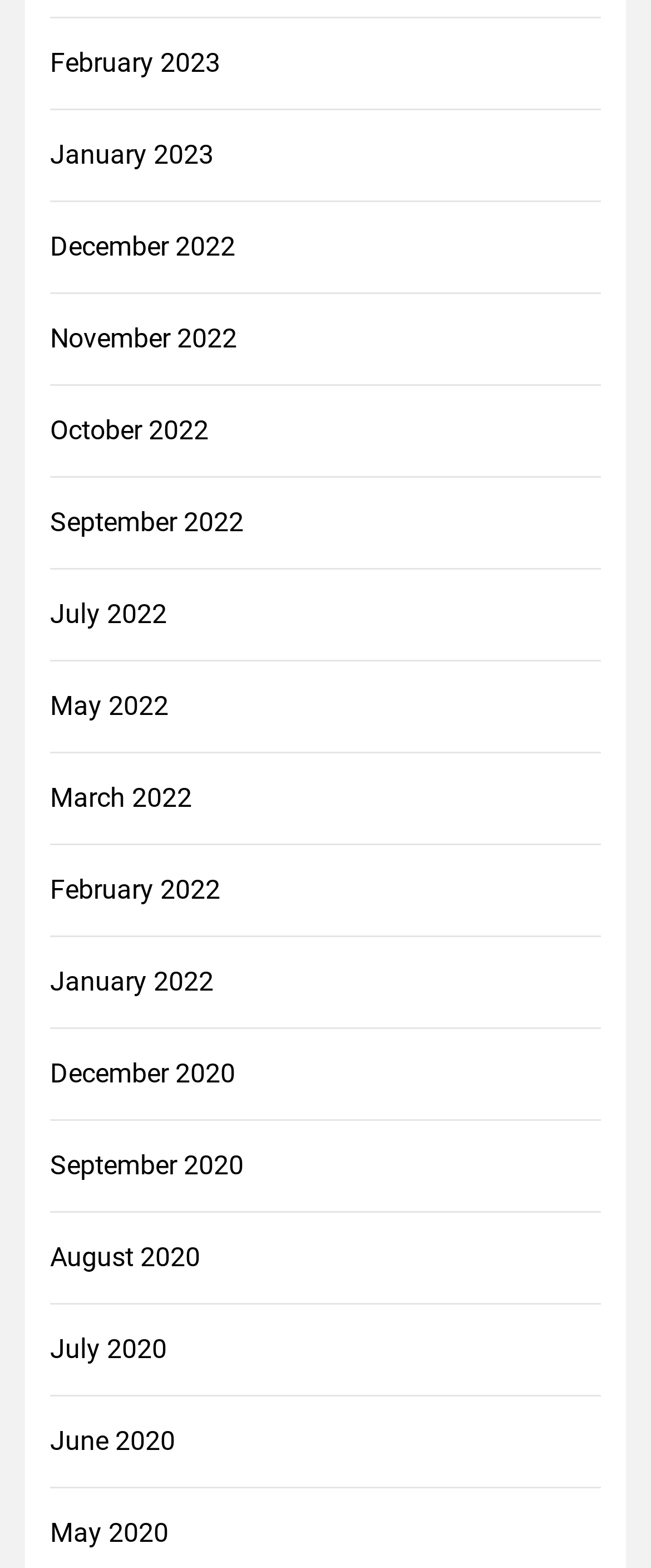Determine the bounding box coordinates for the clickable element required to fulfill the instruction: "view September 2020". Provide the coordinates as four float numbers between 0 and 1, i.e., [left, top, right, bottom].

[0.077, 0.73, 0.391, 0.756]